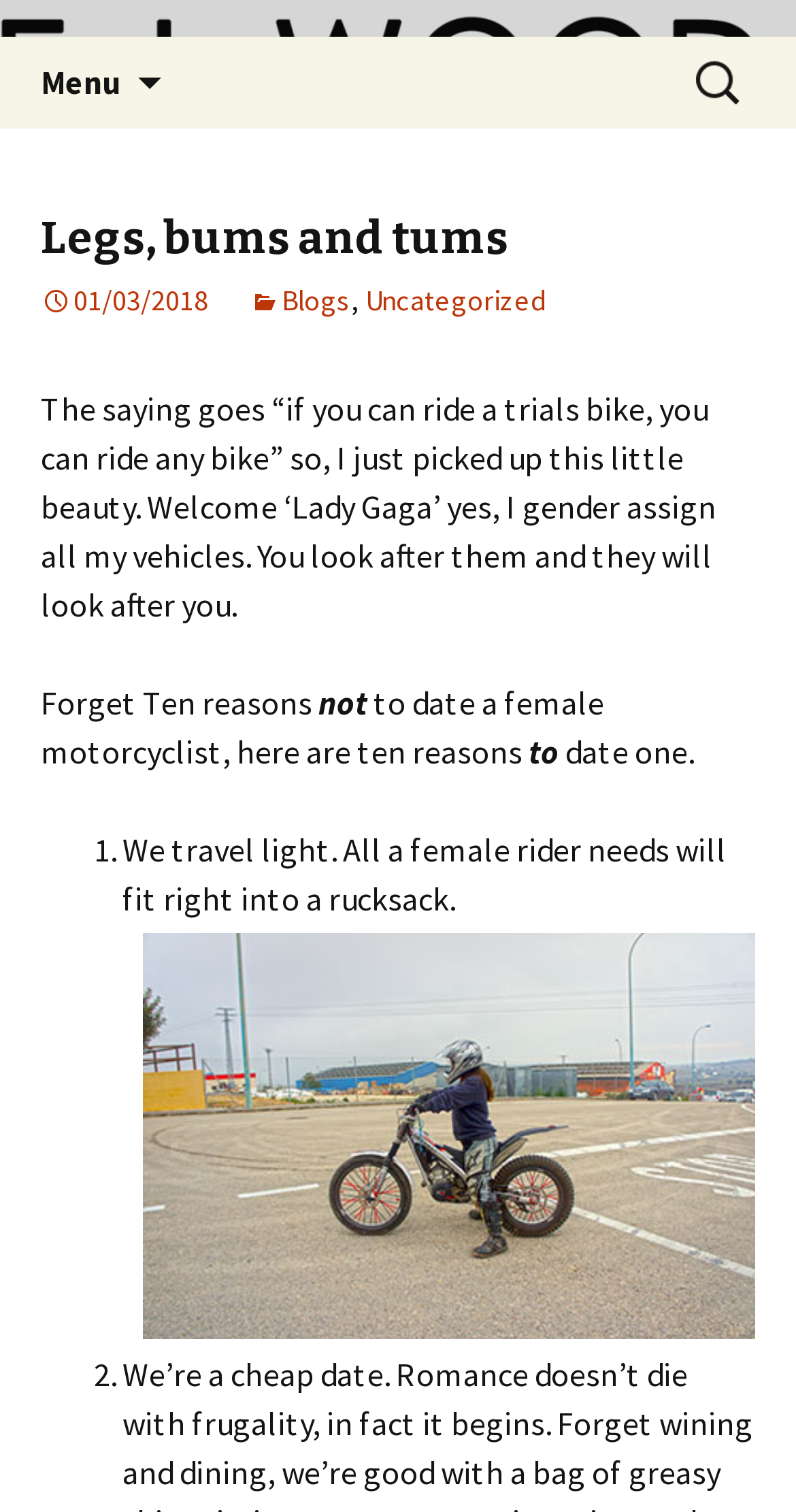Provide a thorough description of the webpage you see.

This webpage is about "Legs, bums and tums" and appears to be a blog or article page. At the top, there is a menu button on the left and a search bar on the right. Below the menu button, there is a "Skip to content" link. 

The main content area has a heading "Legs, bums and tums" followed by a date "01/03/2018" and some category links, including "Blogs" and "Uncategorized". 

The main article starts with a paragraph of text describing the author's experience with a trials bike, followed by a series of short paragraphs and lists. The lists are numbered and describe reasons to date a female motorcyclist, with each point presented in a separate paragraph. The text is divided into sections with short headings, such as "Forget Ten reasons" and "date one." 

There are no images on the page. The overall structure of the page is simple, with a clear hierarchy of headings and paragraphs.